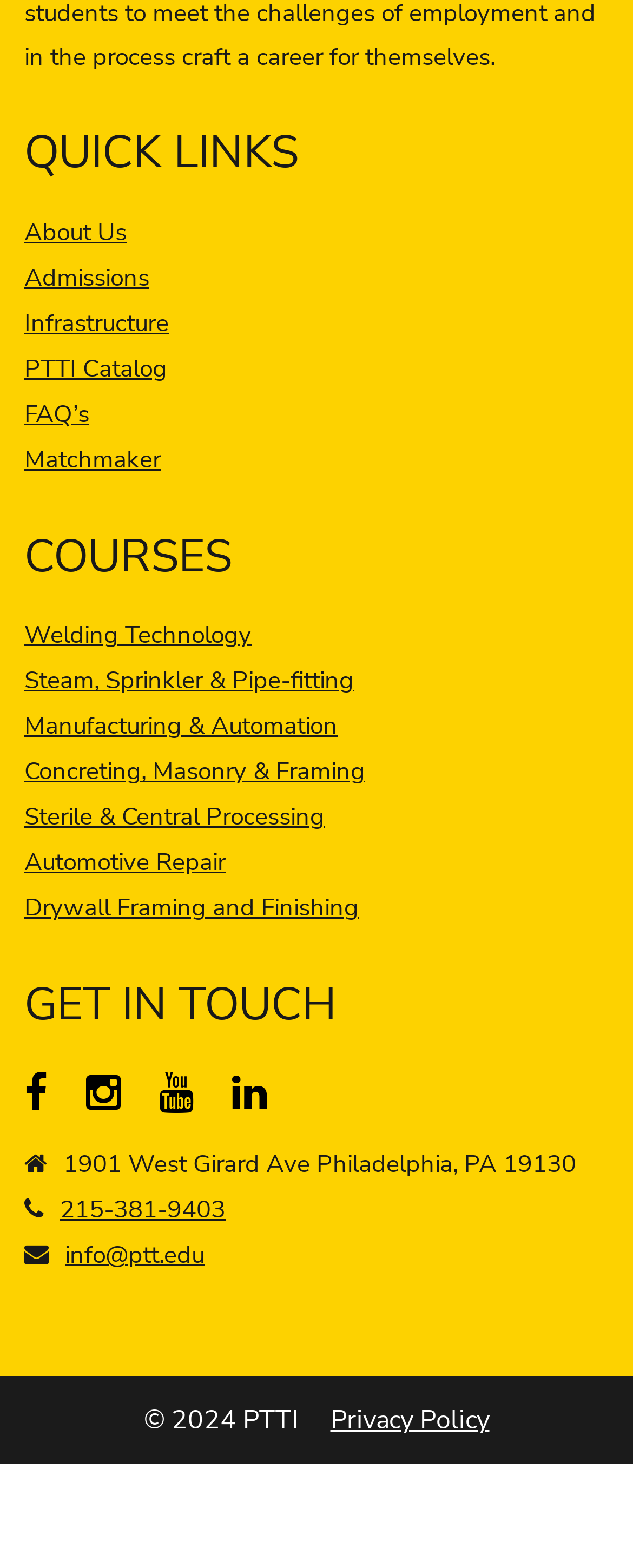Provide the bounding box coordinates of the section that needs to be clicked to accomplish the following instruction: "Click on About Us."

[0.038, 0.137, 0.2, 0.158]